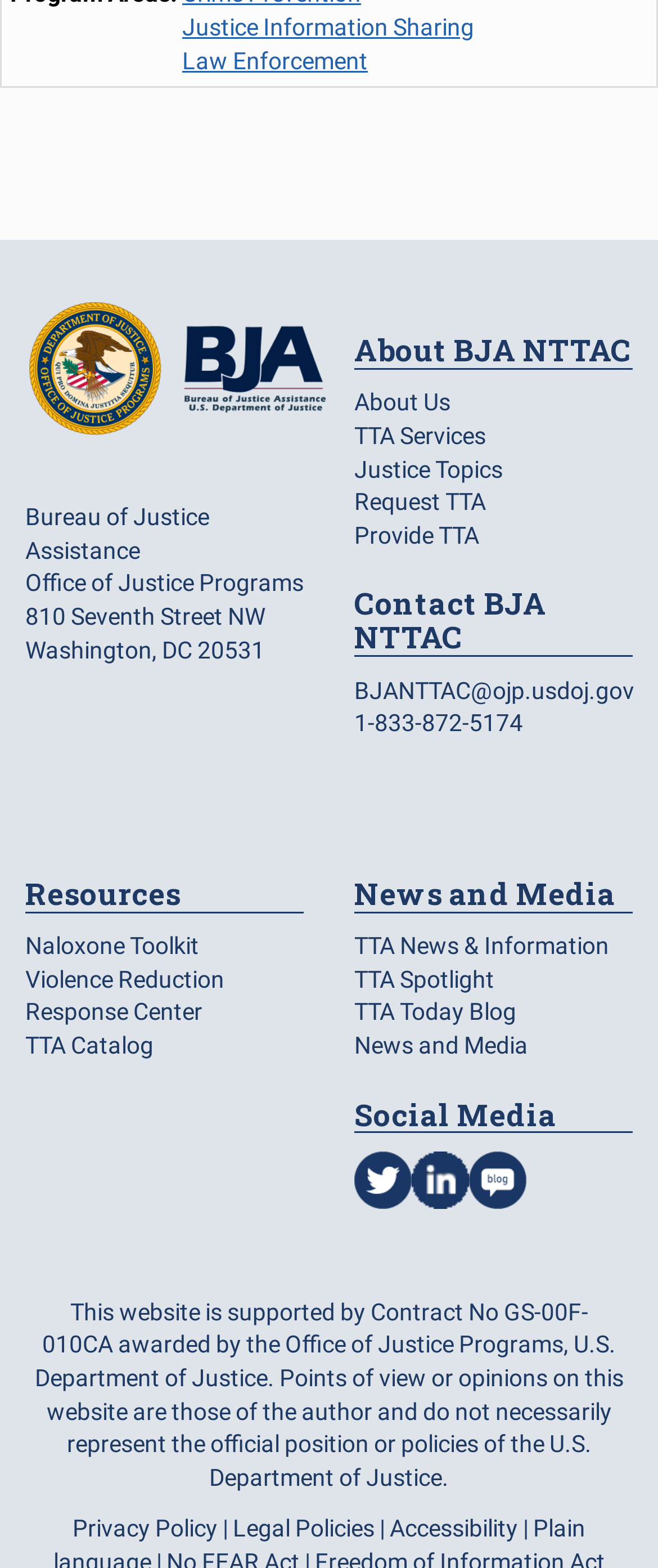Please find the bounding box coordinates for the clickable element needed to perform this instruction: "Contact BJA NTTAC".

[0.538, 0.375, 0.962, 0.419]